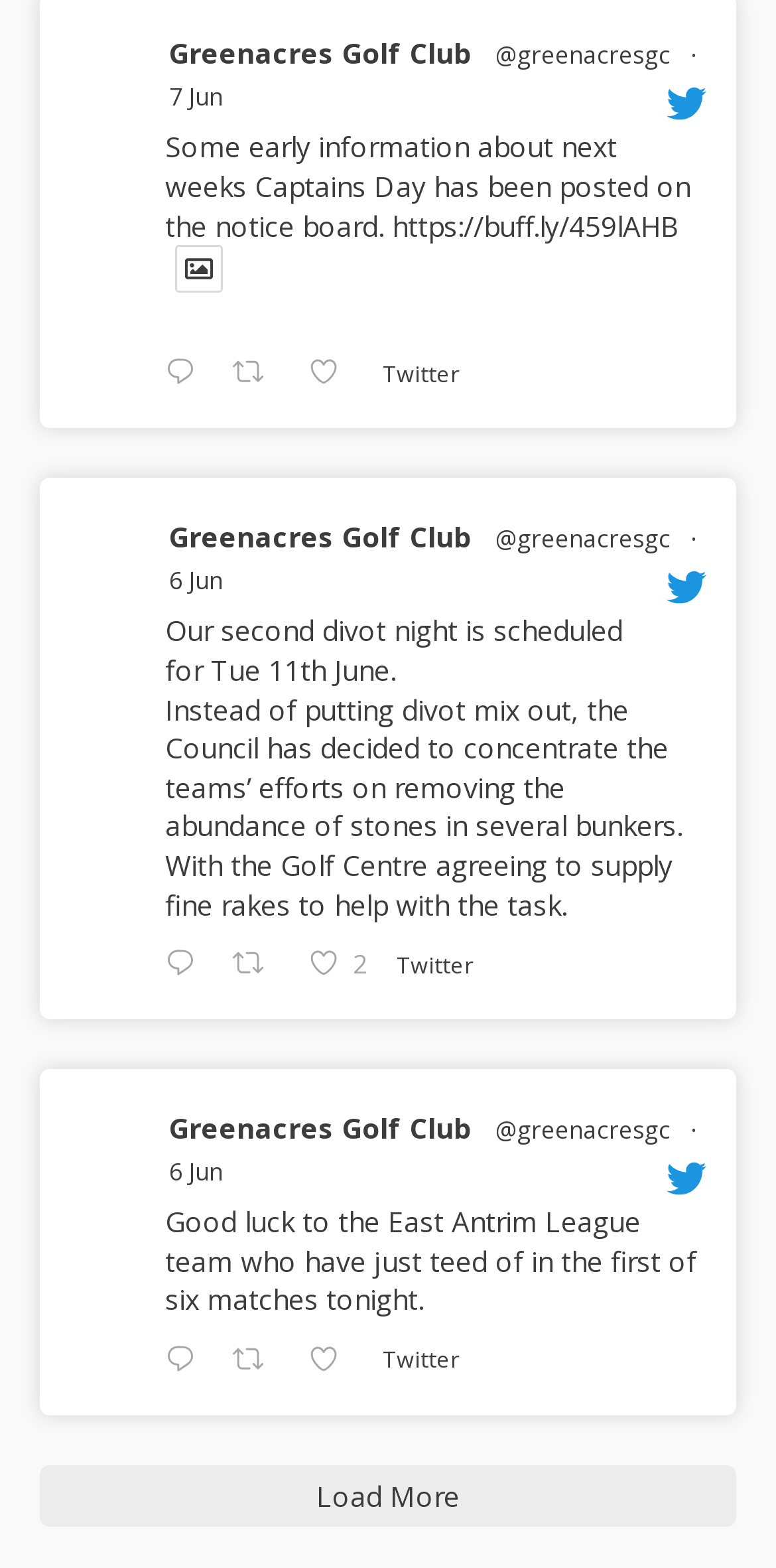Locate the bounding box of the UI element defined by this description: "Misc". The coordinates should be given as four float numbers between 0 and 1, formatted as [left, top, right, bottom].

None